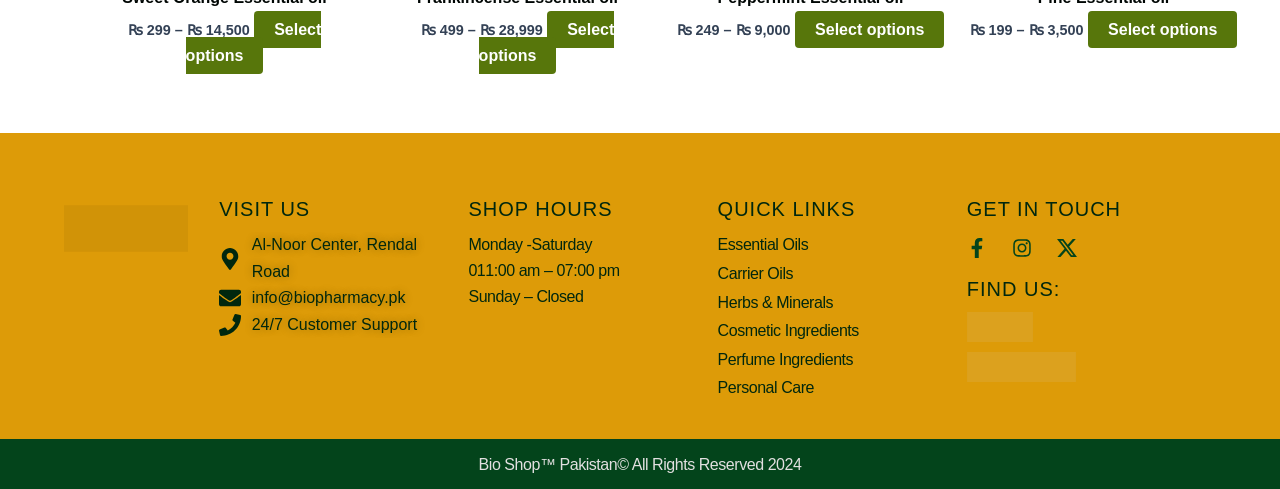Based on the description "Al-Noor Center, Rendal Road", find the bounding box of the specified UI element.

[0.171, 0.475, 0.343, 0.583]